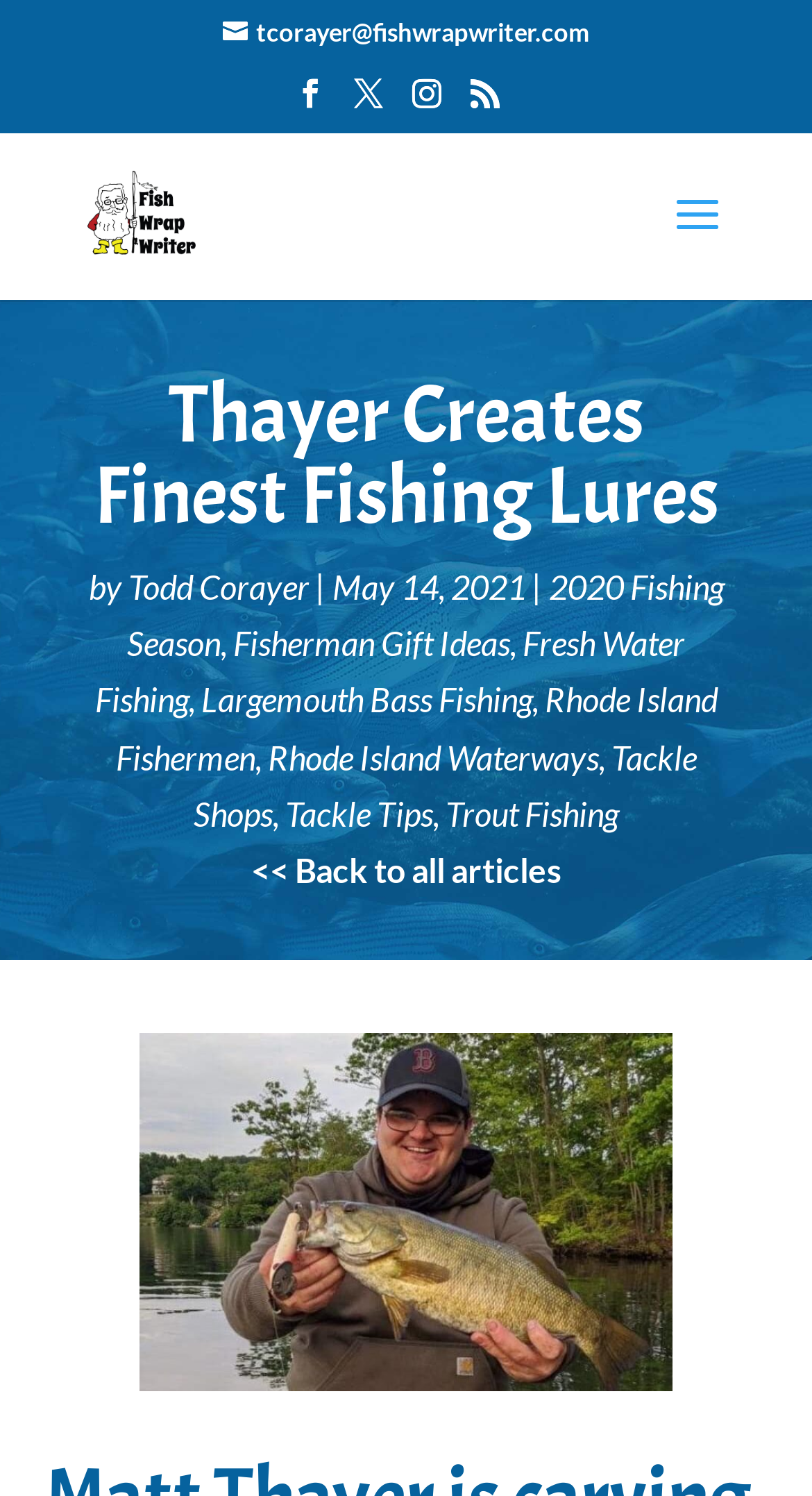What is the topic of the article?
Examine the image and give a concise answer in one word or a short phrase.

Fishing lures